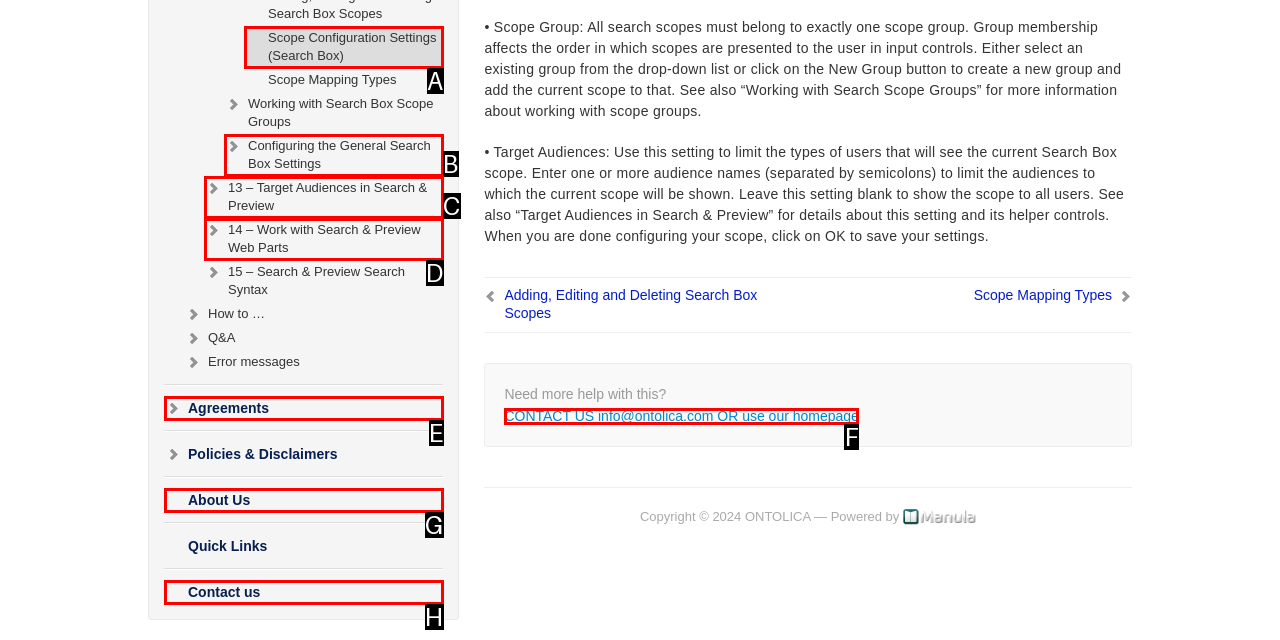Tell me which option best matches this description: Scope Configuration Settings (Search Box)
Answer with the letter of the matching option directly from the given choices.

A